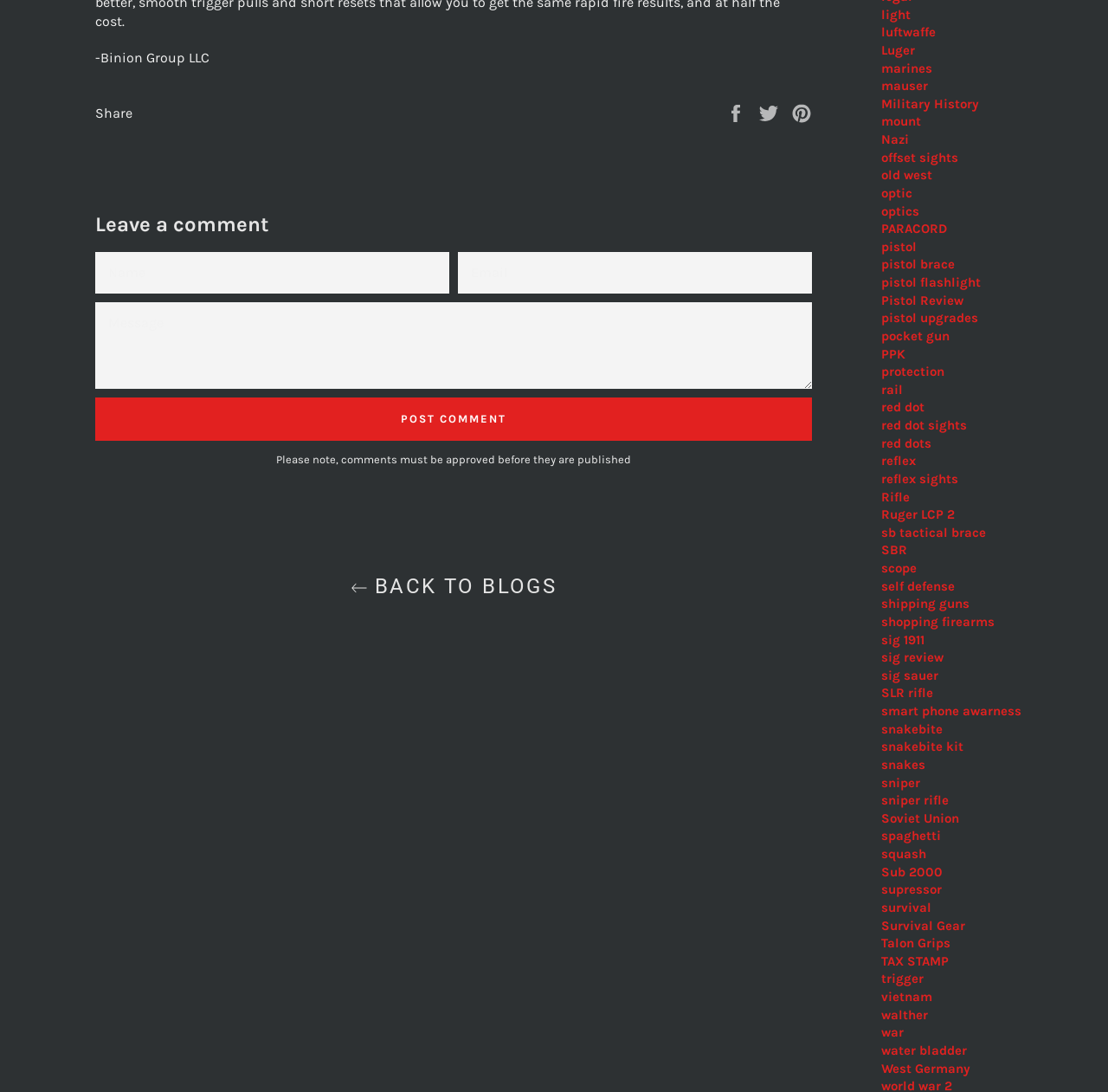What is the link at the bottom of the webpage for?
Can you provide an in-depth and detailed response to the question?

The link is located at the bottom of the webpage and says 'BACK TO BLOGS'. It is likely used to navigate back to a list of blog posts or articles on the webpage.